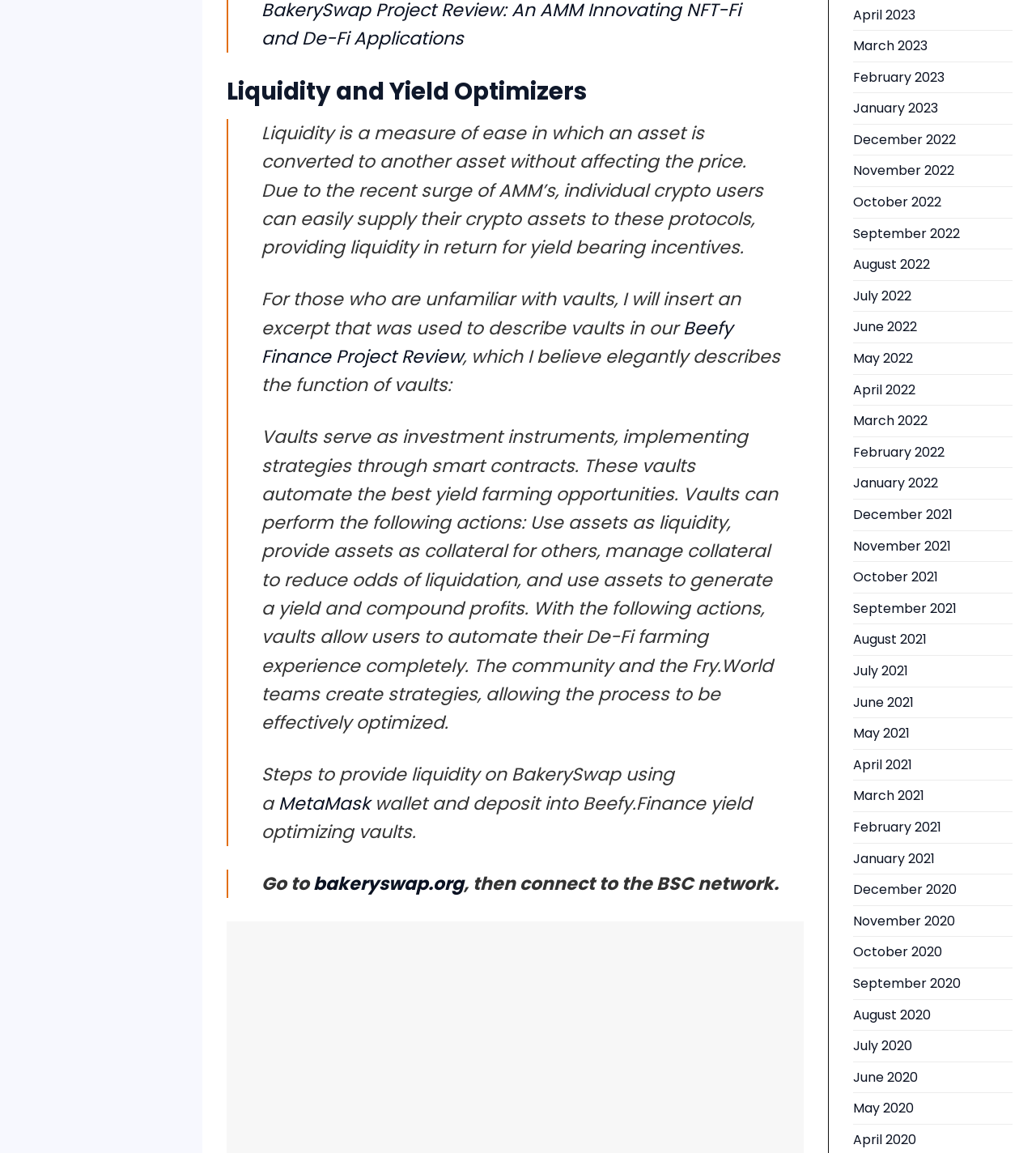Provide the bounding box coordinates for the UI element that is described as: "MetaMask".

[0.269, 0.686, 0.357, 0.708]